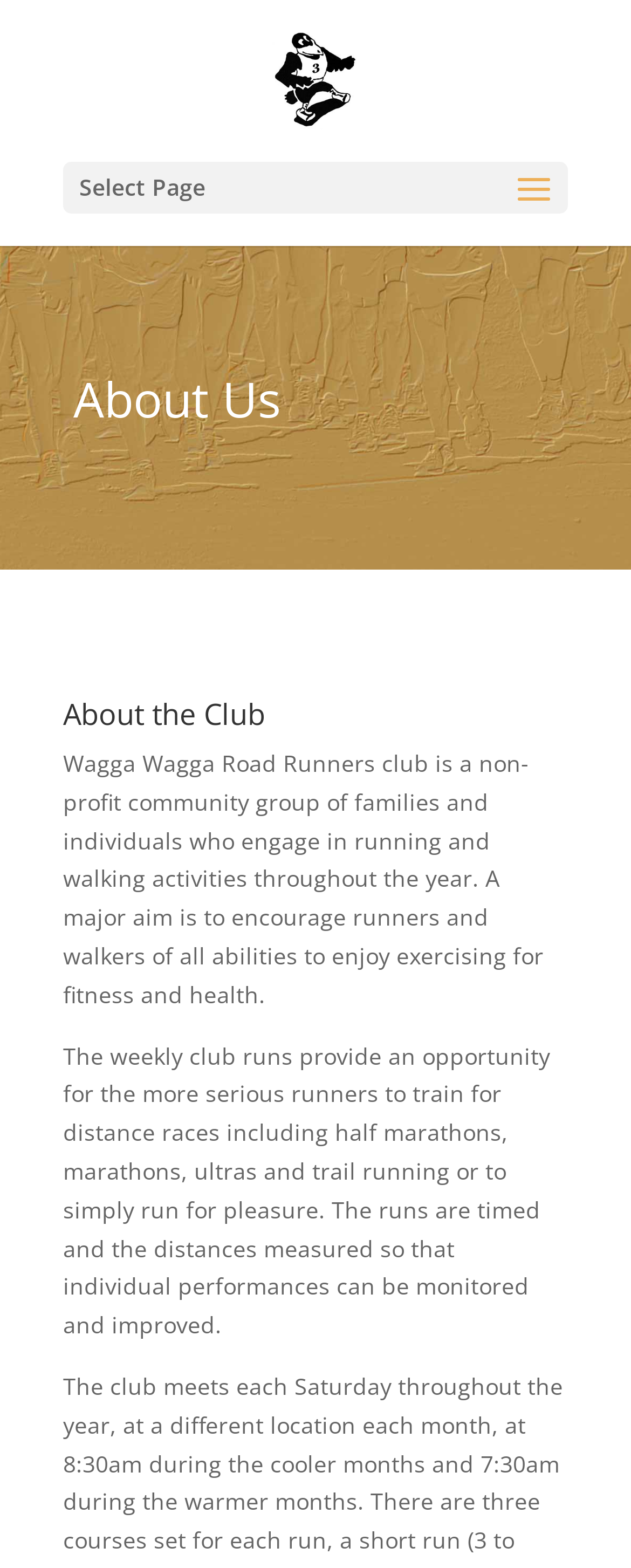Answer the following query with a single word or phrase:
What is the name of the road runners club?

Wagga Wagga Road Runners